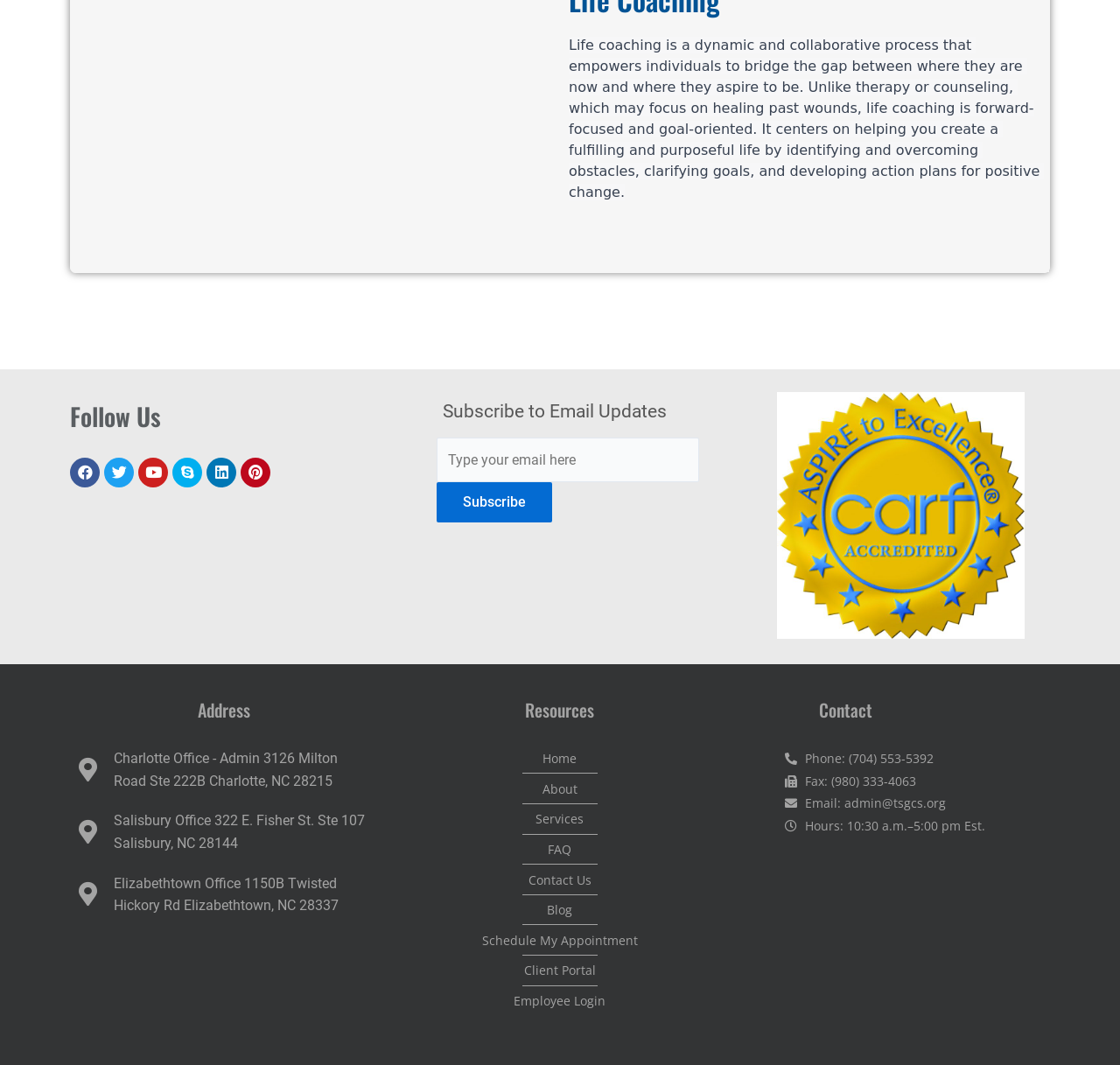How many social media platforms can you follow?
Using the information from the image, give a concise answer in one word or a short phrase.

6